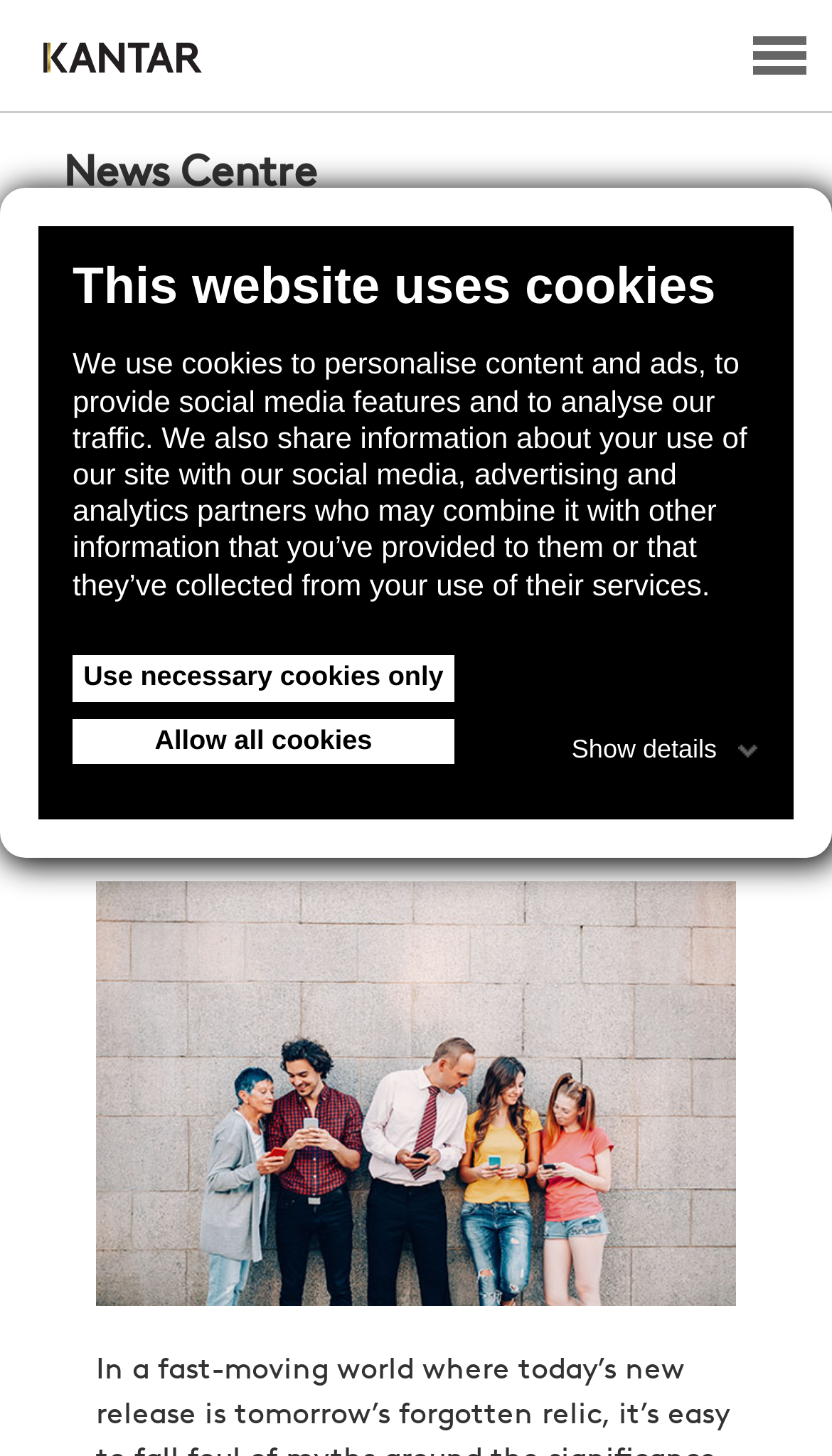Give a full account of the webpage's elements and their arrangement.

The webpage is about a new paper titled "Opening up Online" and appears to be a news article or press release. At the top of the page, there is a dialog box with a heading "This website uses cookies" that informs users about the website's cookie policy. Below this dialog box, there is a menu option on the top right corner labeled "Menu".

On the top left corner, there is a heading "Kantar" with a link to the Kantar website, accompanied by a small Kantar logo image. Next to it, there is a text "News Centre" and a link to "PR" on the top middle section of the page.

The main content of the page is a news article or press release with a heading "Opening up Online - new paper out now" and a publication date "05/12/2019" below it. There are two links on the right side of the article, and a "Share" option above them. The article is accompanied by a large image related to the paper.

There are three links at the bottom of the dialog box: "Use necessary cookies only", "Allow all cookies", and "Show details", which allow users to manage their cookie preferences.